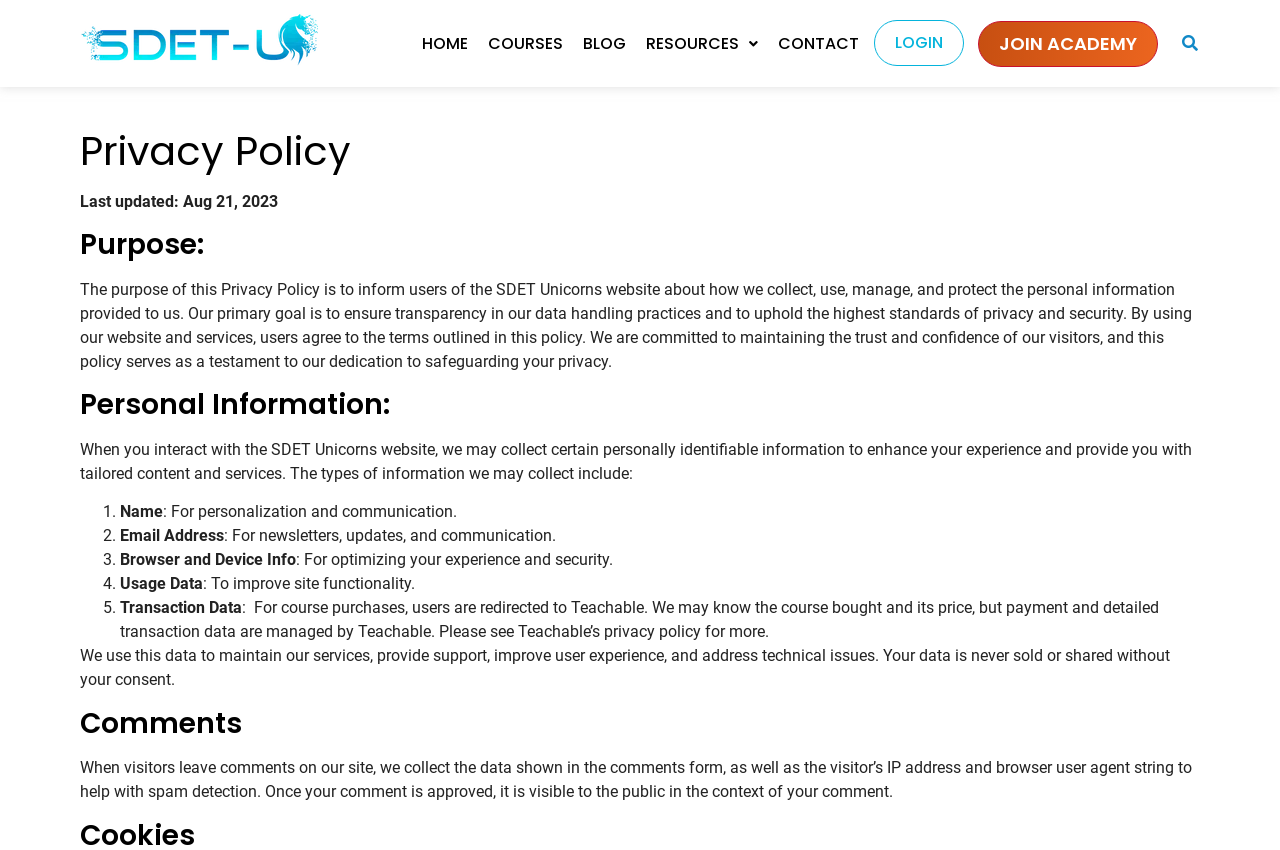Please specify the bounding box coordinates of the clickable region necessary for completing the following instruction: "Go to COURSES". The coordinates must consist of four float numbers between 0 and 1, i.e., [left, top, right, bottom].

[0.377, 0.023, 0.443, 0.079]